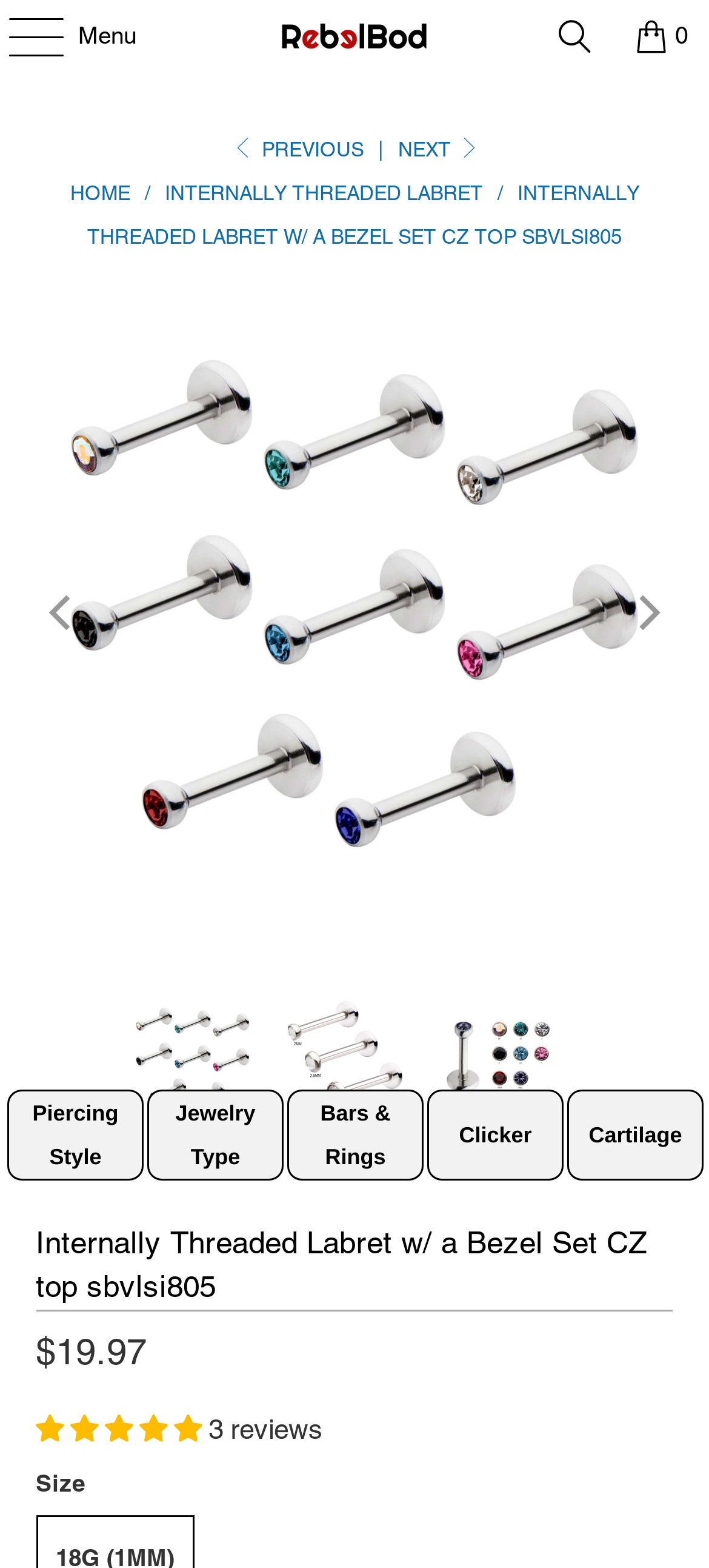Identify the bounding box coordinates of the element to click to follow this instruction: 'Click on the 'HOME' link'. Ensure the coordinates are four float values between 0 and 1, provided as [left, top, right, bottom].

[0.099, 0.115, 0.191, 0.131]